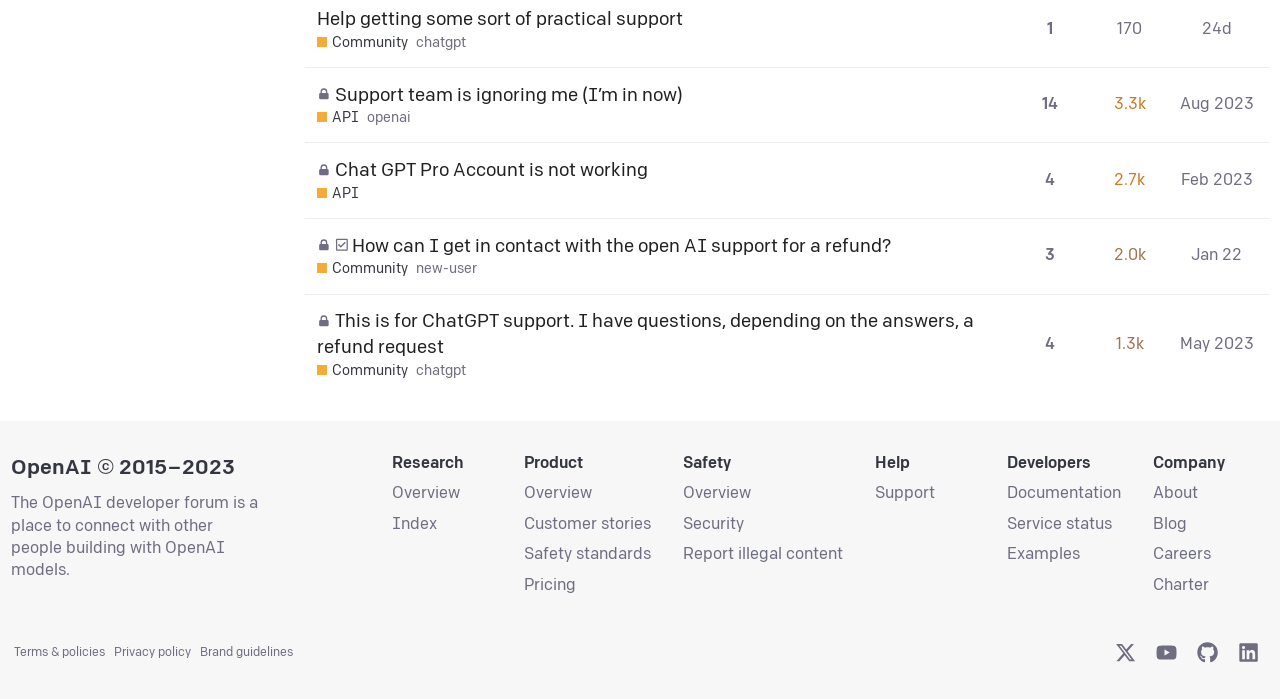Please find the bounding box coordinates of the section that needs to be clicked to achieve this instruction: "view the topic 'Support team is ignoring me (I’m in now)'".

[0.262, 0.098, 0.533, 0.174]